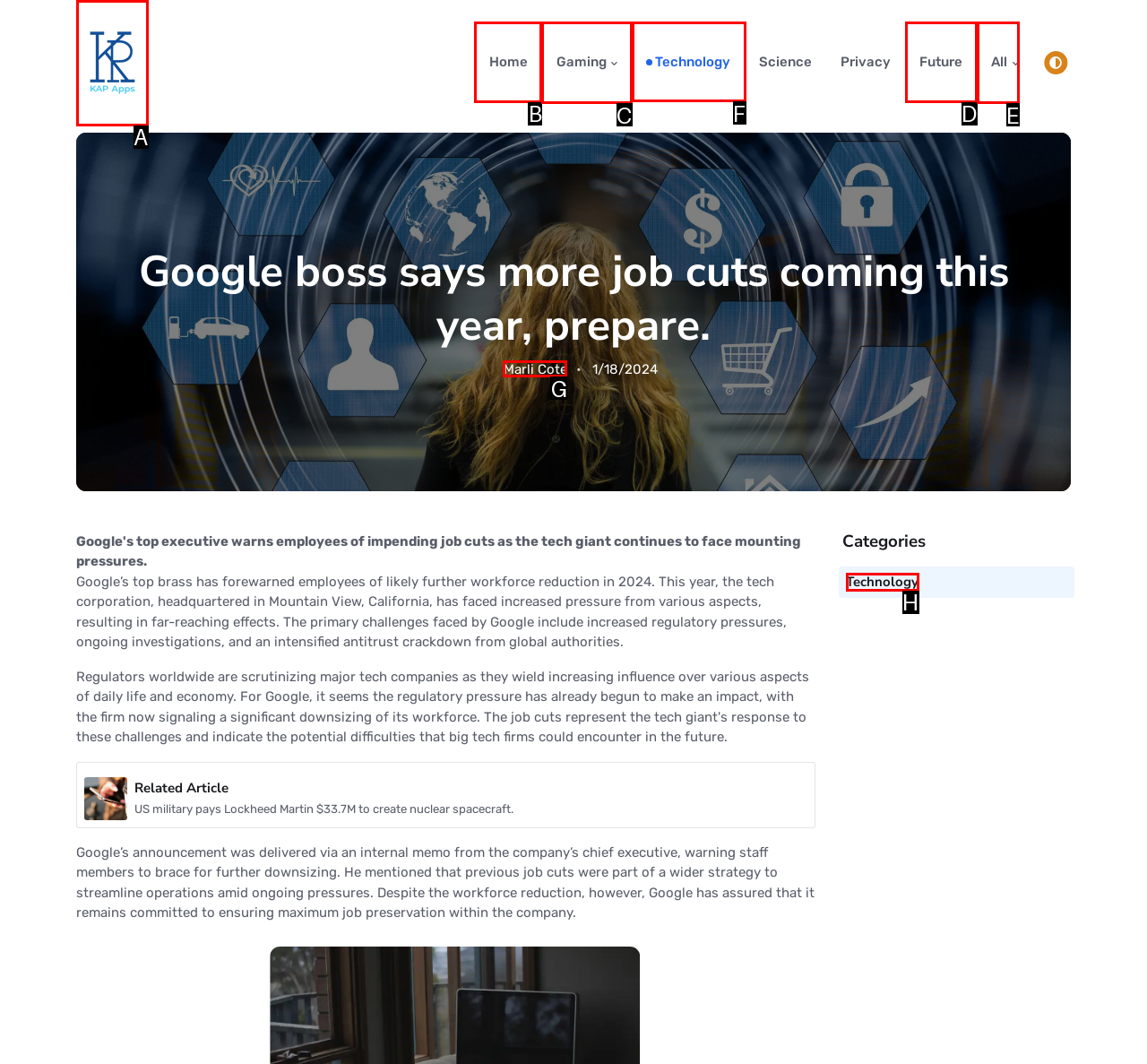Point out the HTML element I should click to achieve the following task: Click on Technology Provide the letter of the selected option from the choices.

F